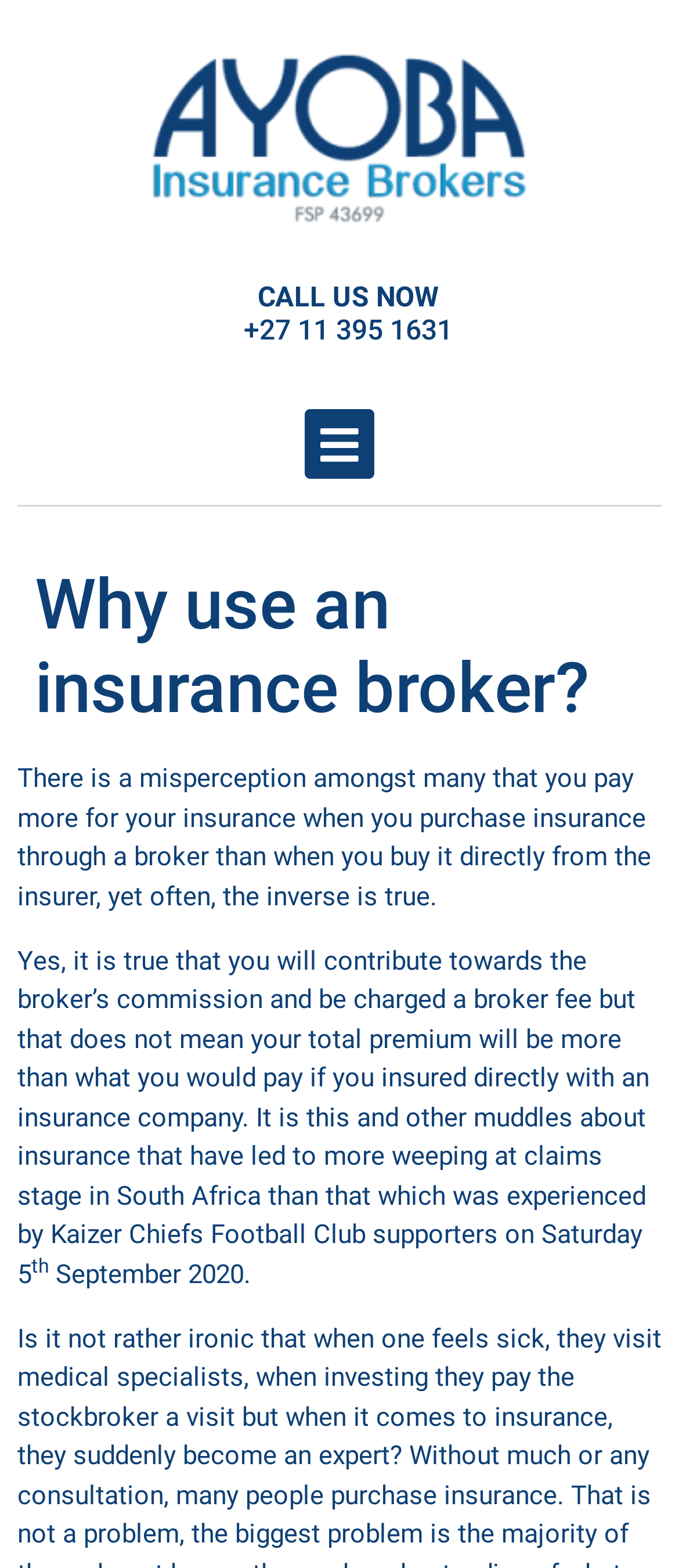Please provide a one-word or short phrase answer to the question:
What is the date mentioned in the text?

5 September 2020